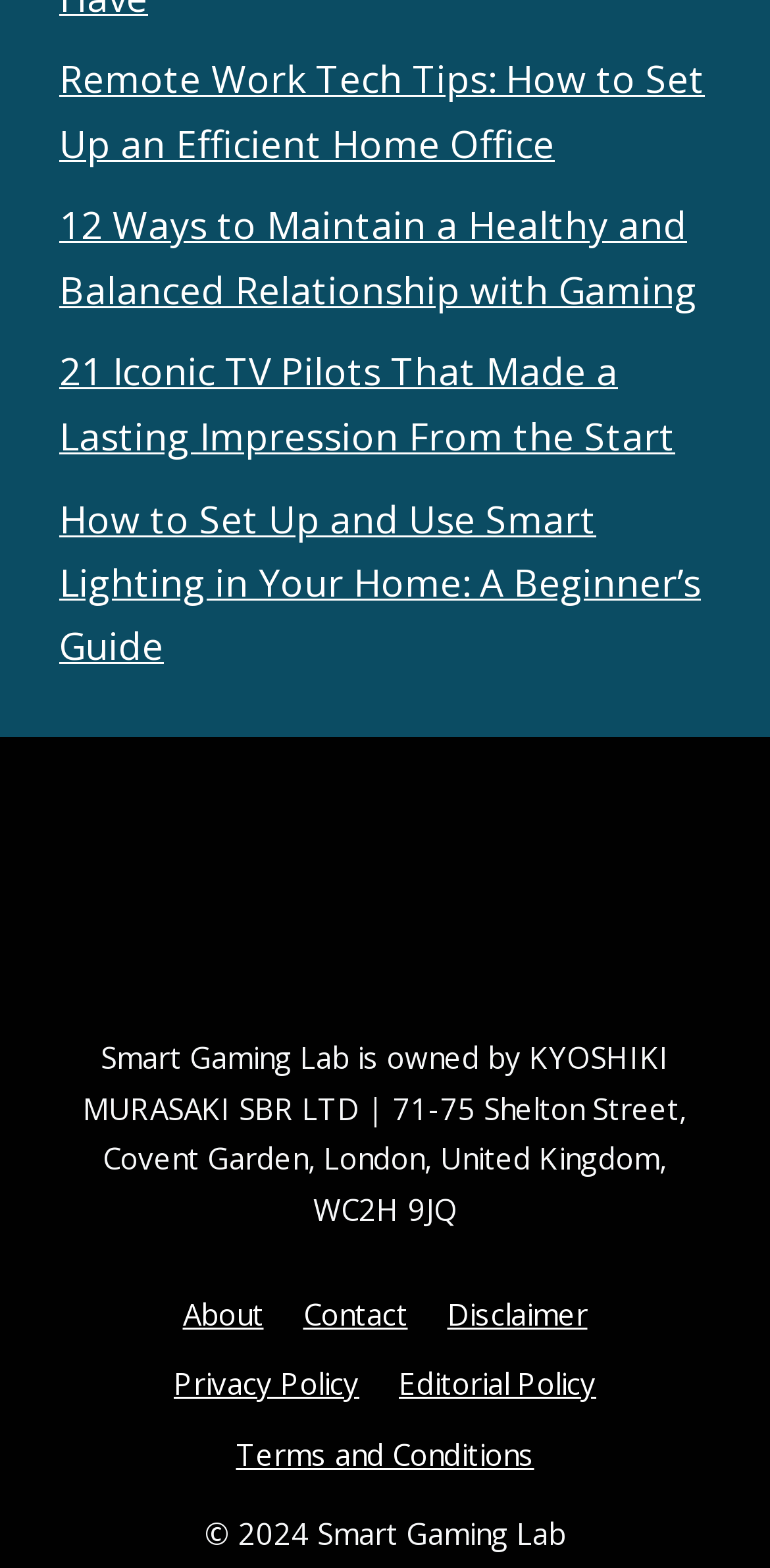Bounding box coordinates must be specified in the format (top-left x, top-left y, bottom-right x, bottom-right y). All values should be floating point numbers between 0 and 1. What are the bounding box coordinates of the UI element described as: Editorial Policy

[0.518, 0.87, 0.774, 0.895]